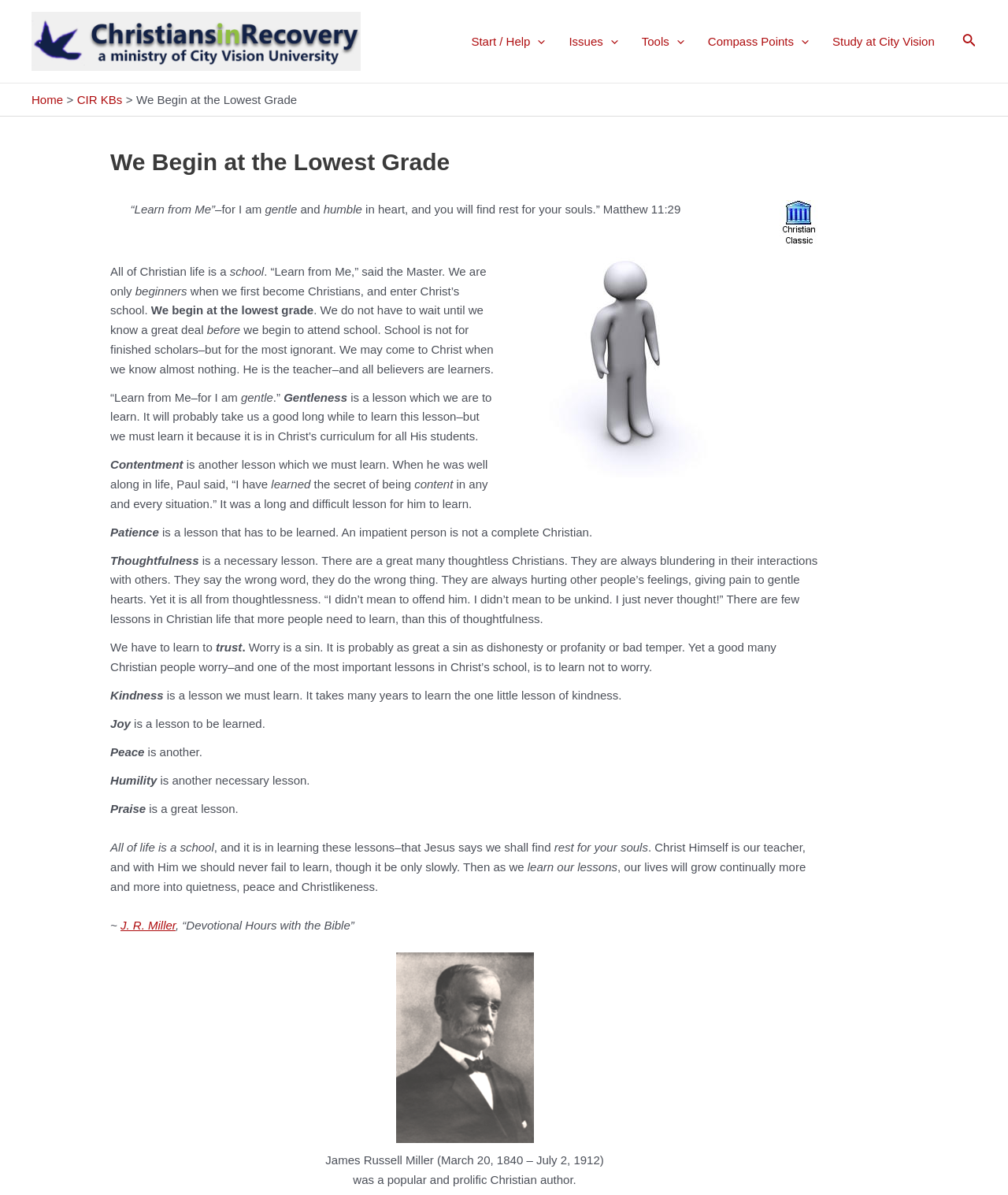Determine the bounding box for the described UI element: "Compass Points".

[0.69, 0.012, 0.814, 0.058]